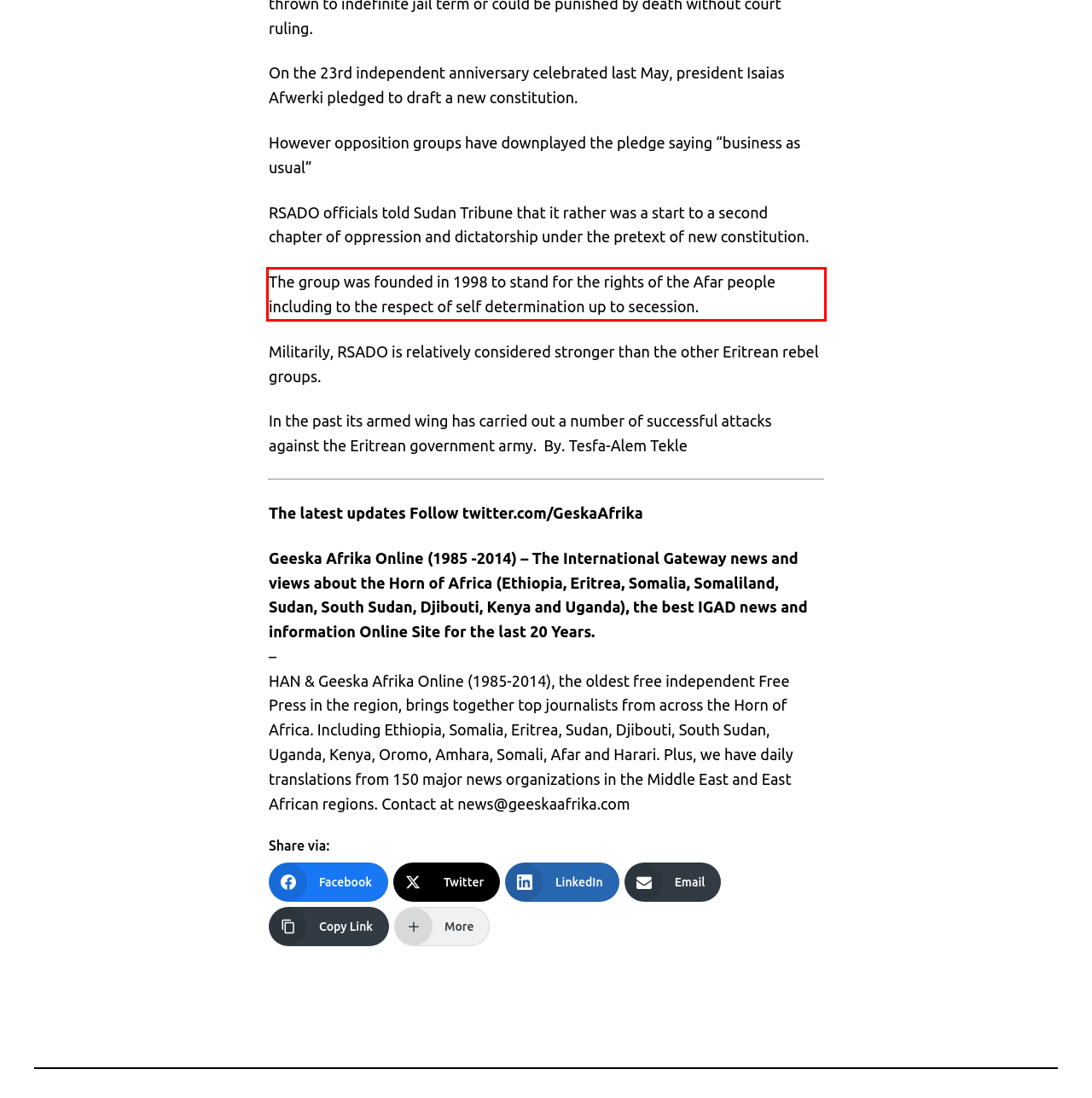Identify the text within the red bounding box on the webpage screenshot and generate the extracted text content.

The group was founded in 1998 to stand for the rights of the Afar people including to the respect of self determination up to secession.